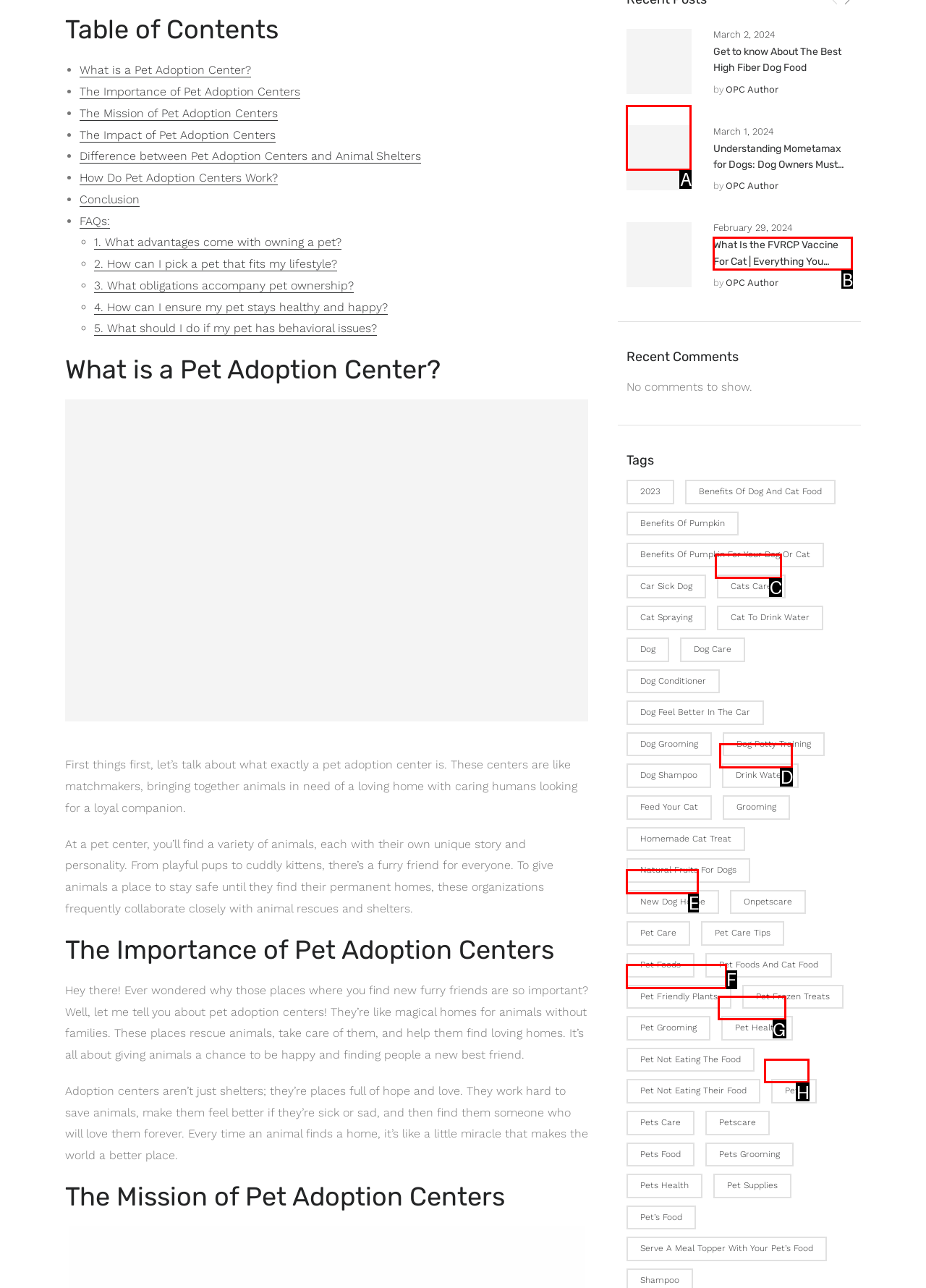Which option should be clicked to execute the following task: learn about the fvrcp vaccine for cats? Respond with the letter of the selected option.

B